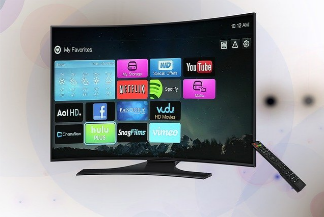Elaborate on all the elements present in the image.

The image features a sleek, curved television displaying a vibrant smart TV interface filled with various app icons. Notable apps such as Netflix, YouTube, Hulu, and others are prominently displayed, emphasizing the TV's capability for streaming and online viewing. A remote control rests beside the television, suggesting ease of use and functionality. The background has a subtle, gradient design that enhances the visual appeal of the setup, making it an attractive focal point for any modern living space. This showcases the integration of technology and entertainment in contemporary home designs.